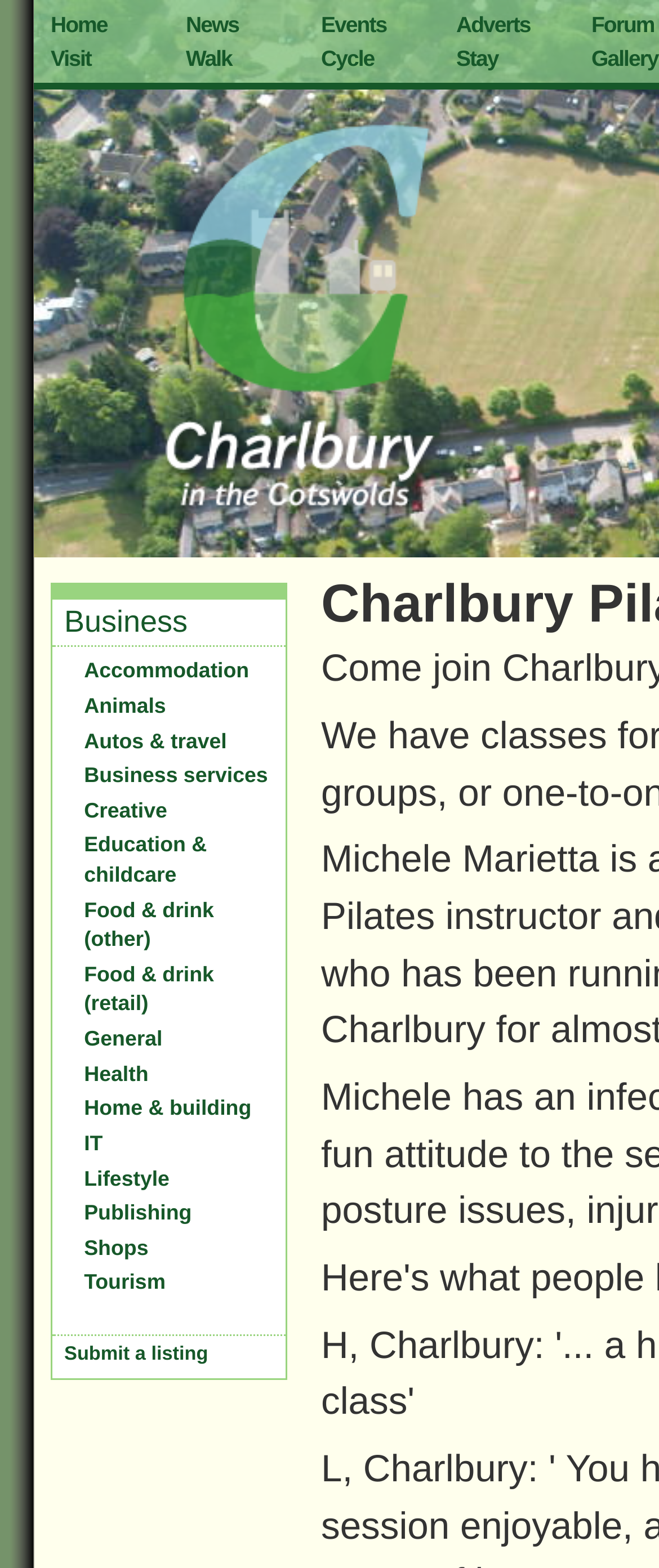Based on the element description, predict the bounding box coordinates (top-left x, top-left y, bottom-right x, bottom-right y) for the UI element in the screenshot: Hanuman Chalisa Bengali PDF

None